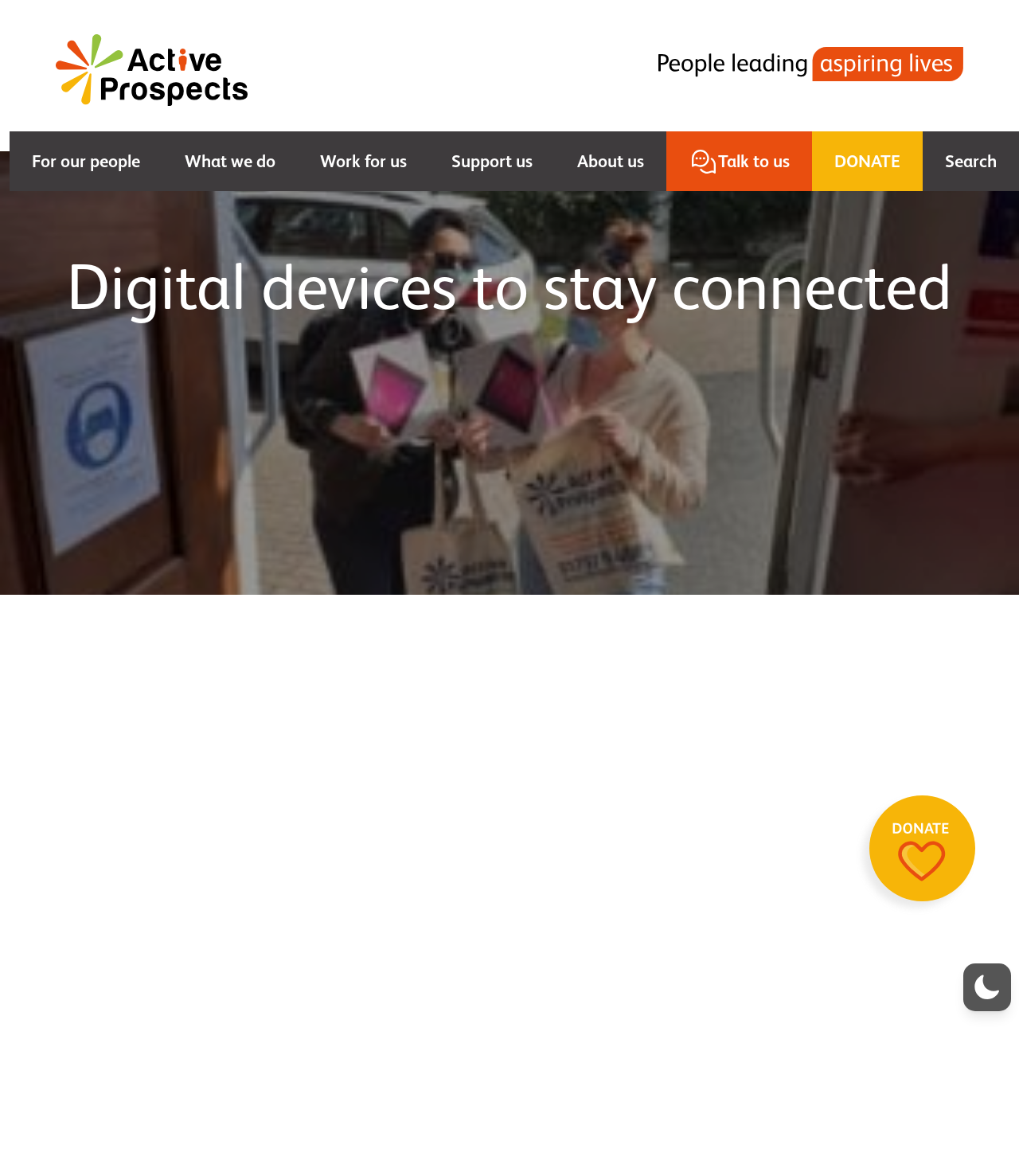What is the organization's tagline?
Based on the visual information, provide a detailed and comprehensive answer.

The image on the top right corner of the webpage has a caption 'Active Prospects Tag line', which implies that the organization's tagline is 'Active Prospects'.